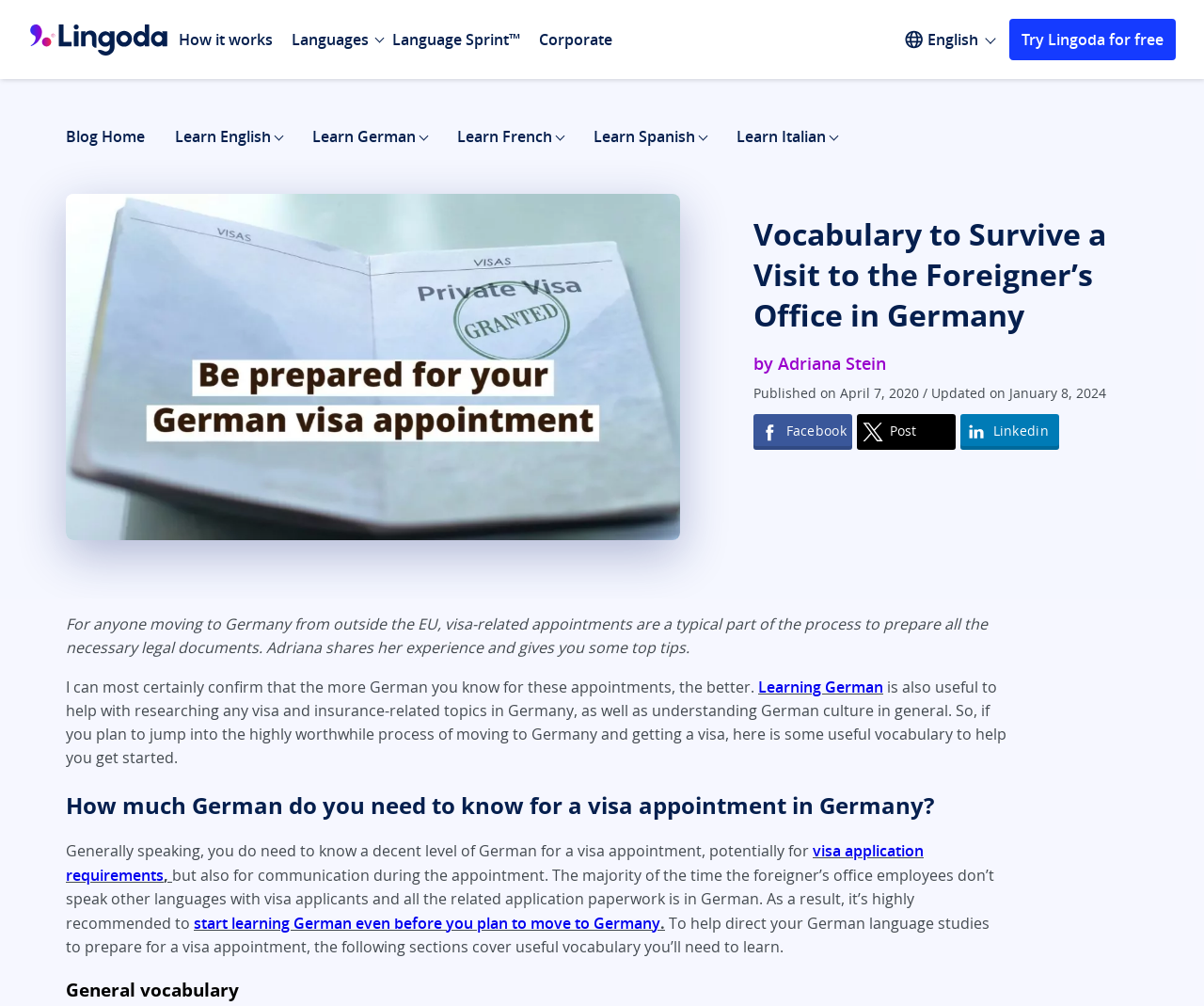Who is the author of the article?
Answer with a single word or short phrase according to what you see in the image.

Adriana Stein